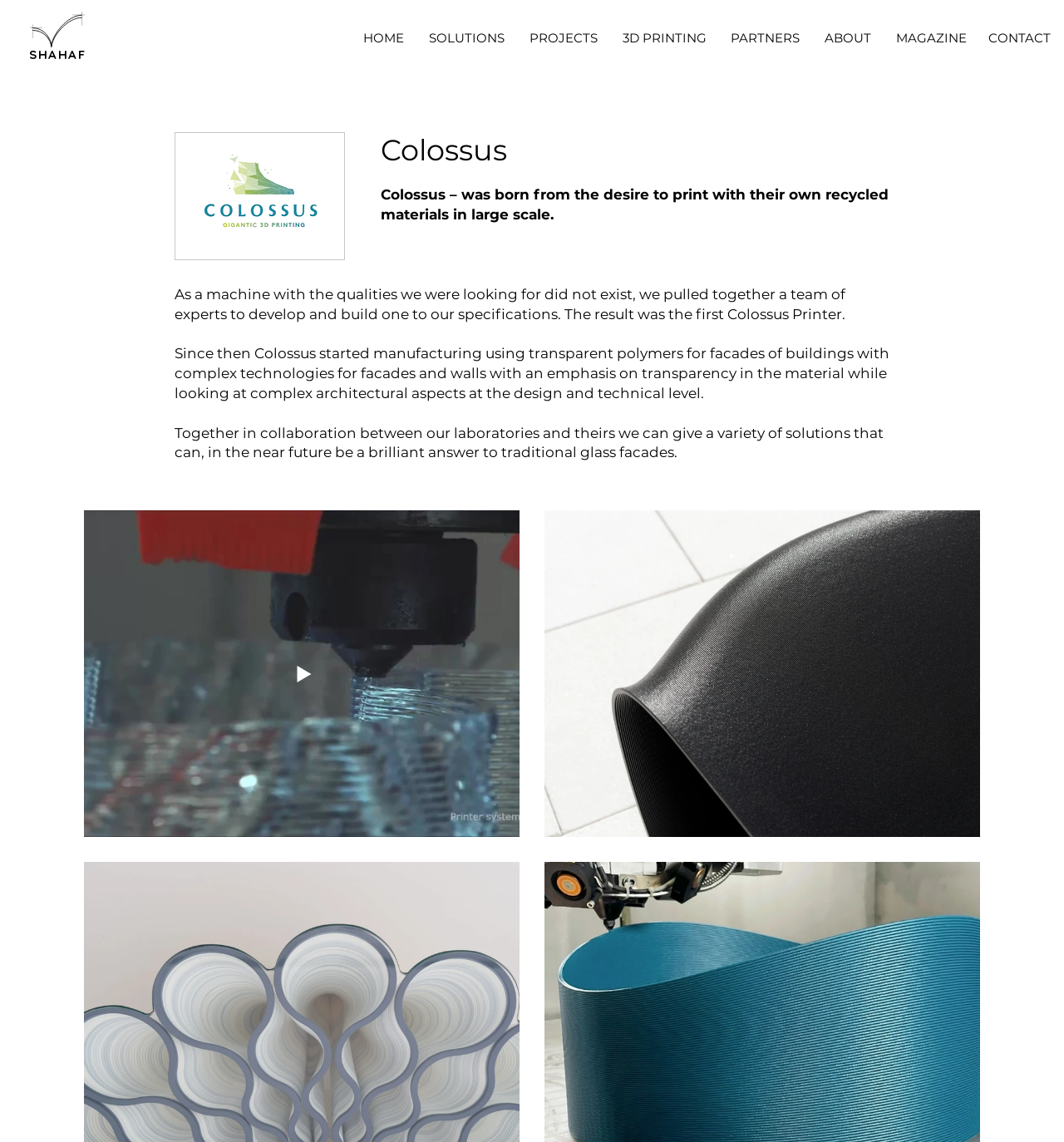Determine the bounding box for the HTML element described here: "ABOUT". The coordinates should be given as [left, top, right, bottom] with each number being a float between 0 and 1.

[0.767, 0.023, 0.827, 0.043]